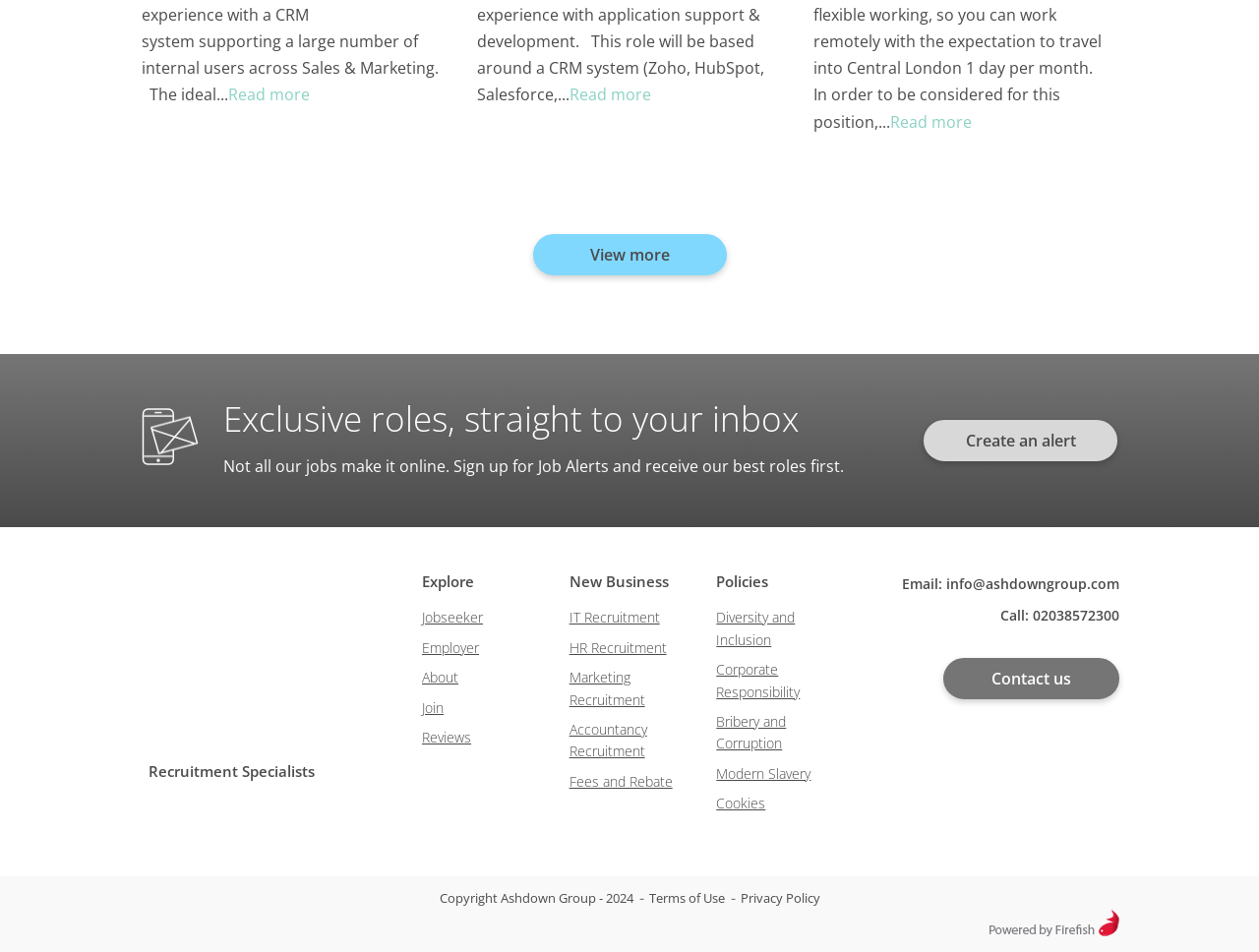Find the bounding box coordinates for the element described here: "title="Recruitment Software - Firefish Software"".

[0.785, 0.968, 0.889, 0.988]